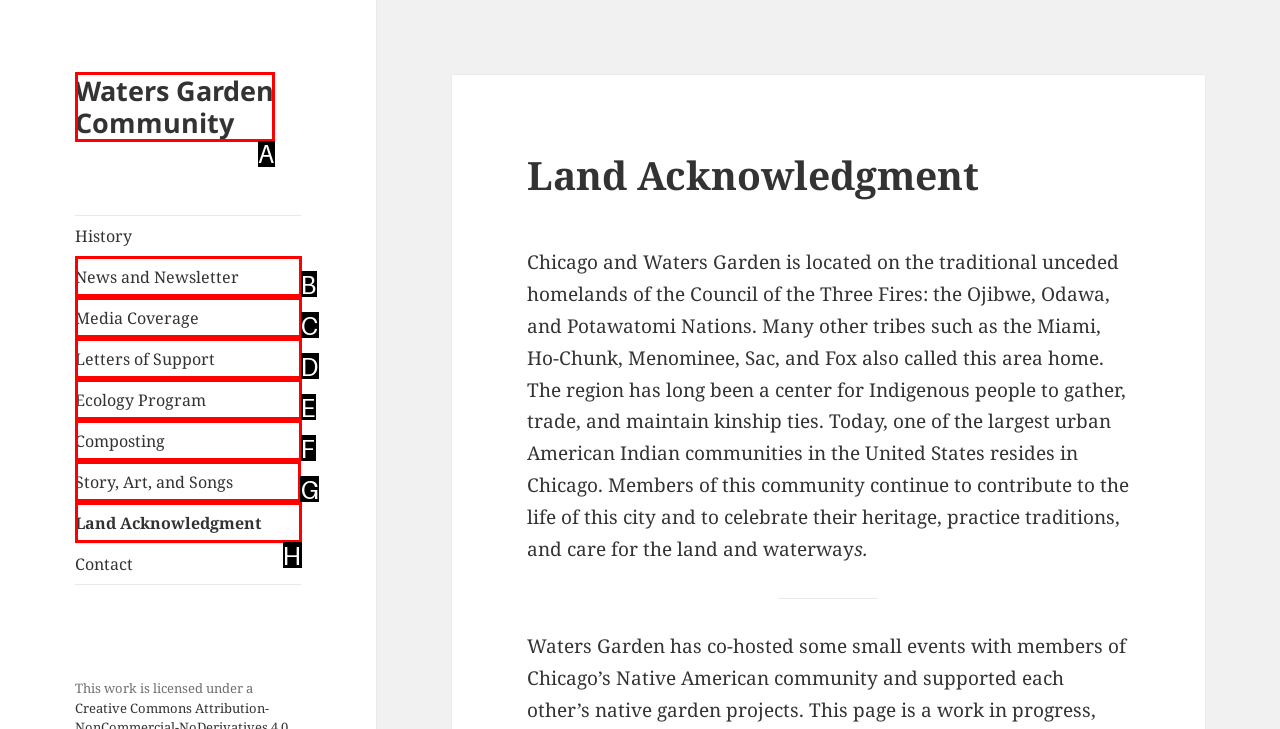Indicate which HTML element you need to click to complete the task: Explore the 'Story, Art, and Songs' section. Provide the letter of the selected option directly.

G